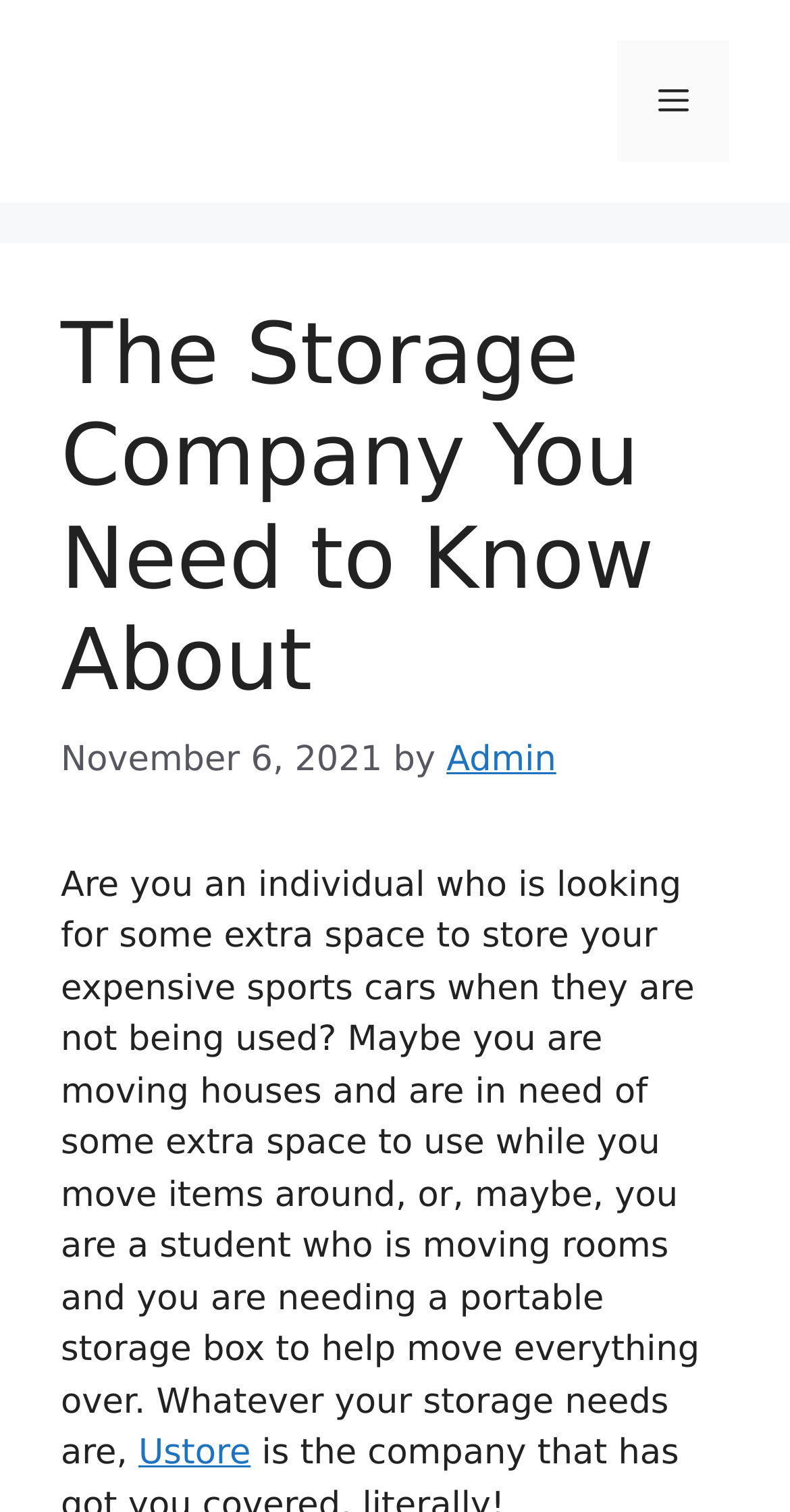Offer a meticulous description of the webpage's structure and content.

The webpage is about a storage company, with a prominent banner at the top of the page that spans the entire width. Below the banner, there is a navigation menu on the right side, which can be toggled by a button labeled "Menu". 

On the left side, there is a header section that contains the title "The Storage Company You Need to Know About" in a large font, followed by a timestamp "November 6, 2021" and a link to "Admin". 

Below the header section, there is a large block of text that describes the storage services offered by the company. The text explains that the company provides storage solutions for individuals who need extra space, such as those who want to store sports cars, are moving houses, or are students who need portable storage boxes. 

At the bottom of the page, there is a link to "Ustore" on the left side. There are no images on the page.